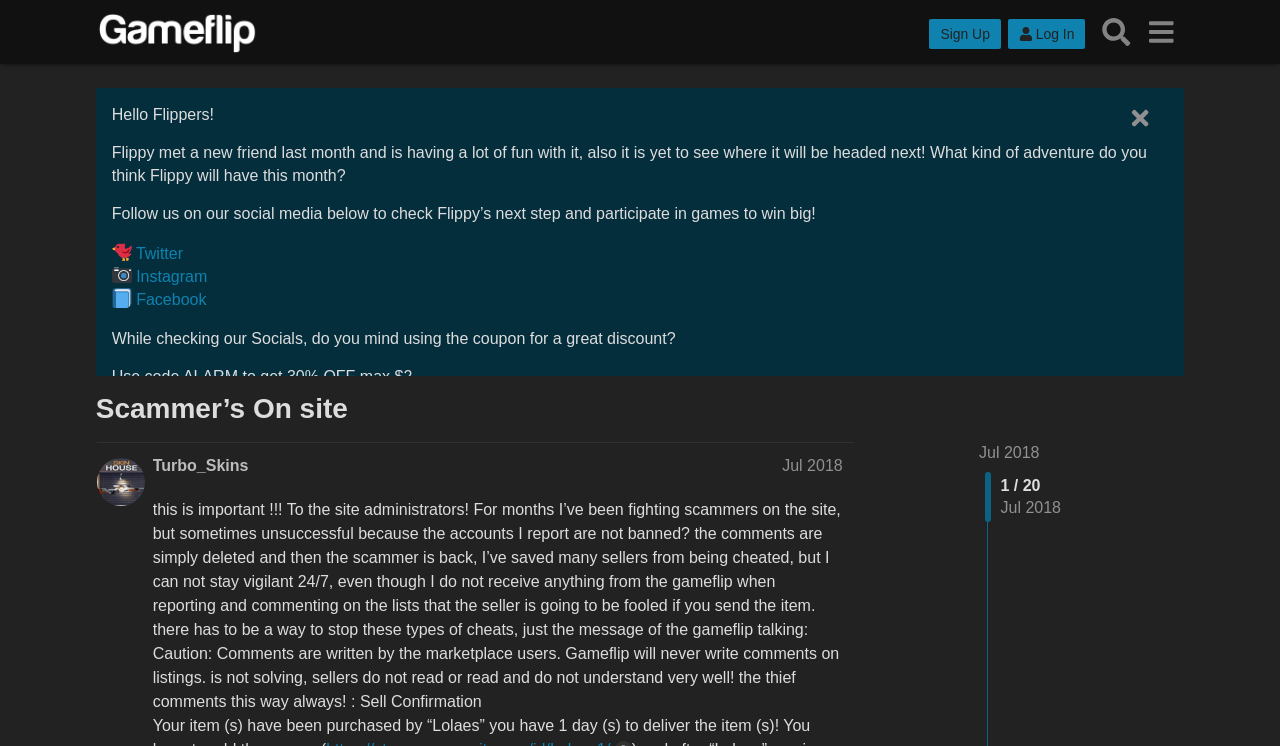Identify and provide the main heading of the webpage.

Scammer’s On site